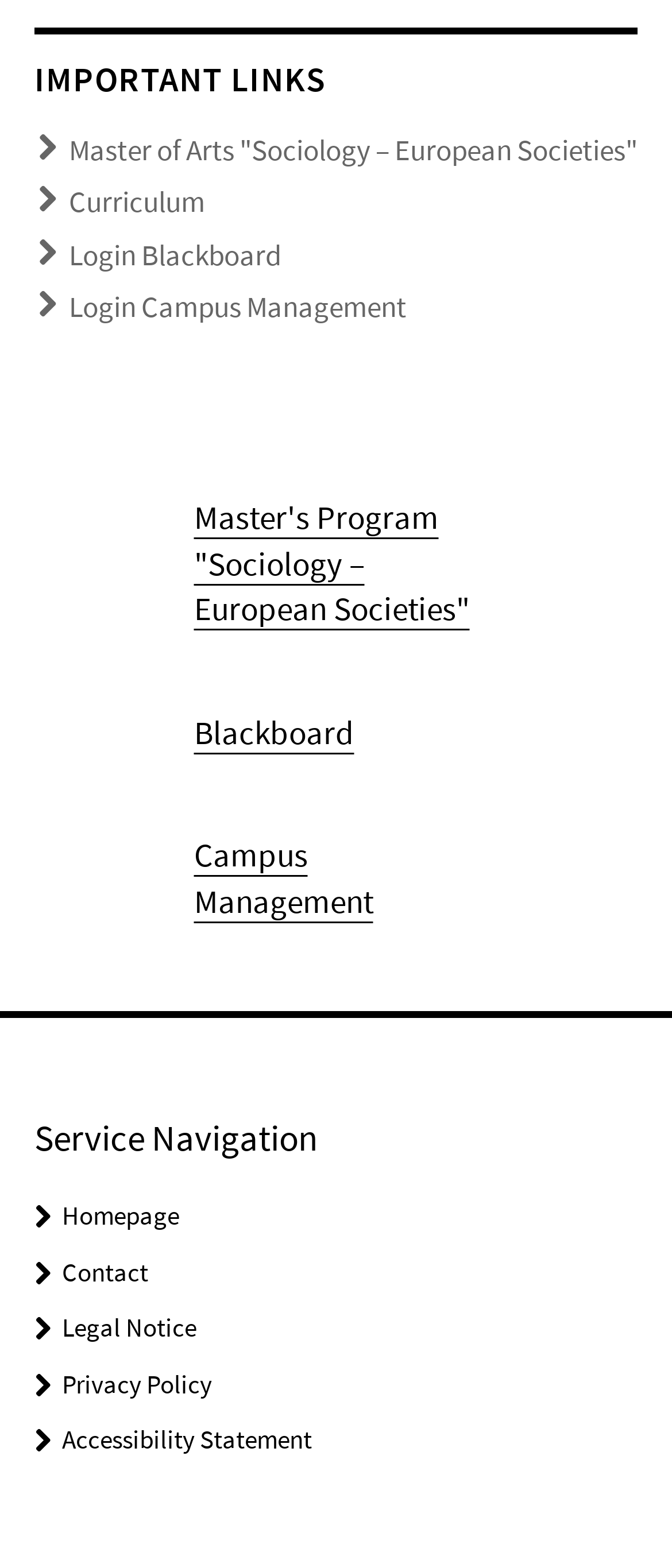Please determine the bounding box coordinates of the element's region to click in order to carry out the following instruction: "Access Curriculum". The coordinates should be four float numbers between 0 and 1, i.e., [left, top, right, bottom].

[0.103, 0.117, 0.305, 0.141]